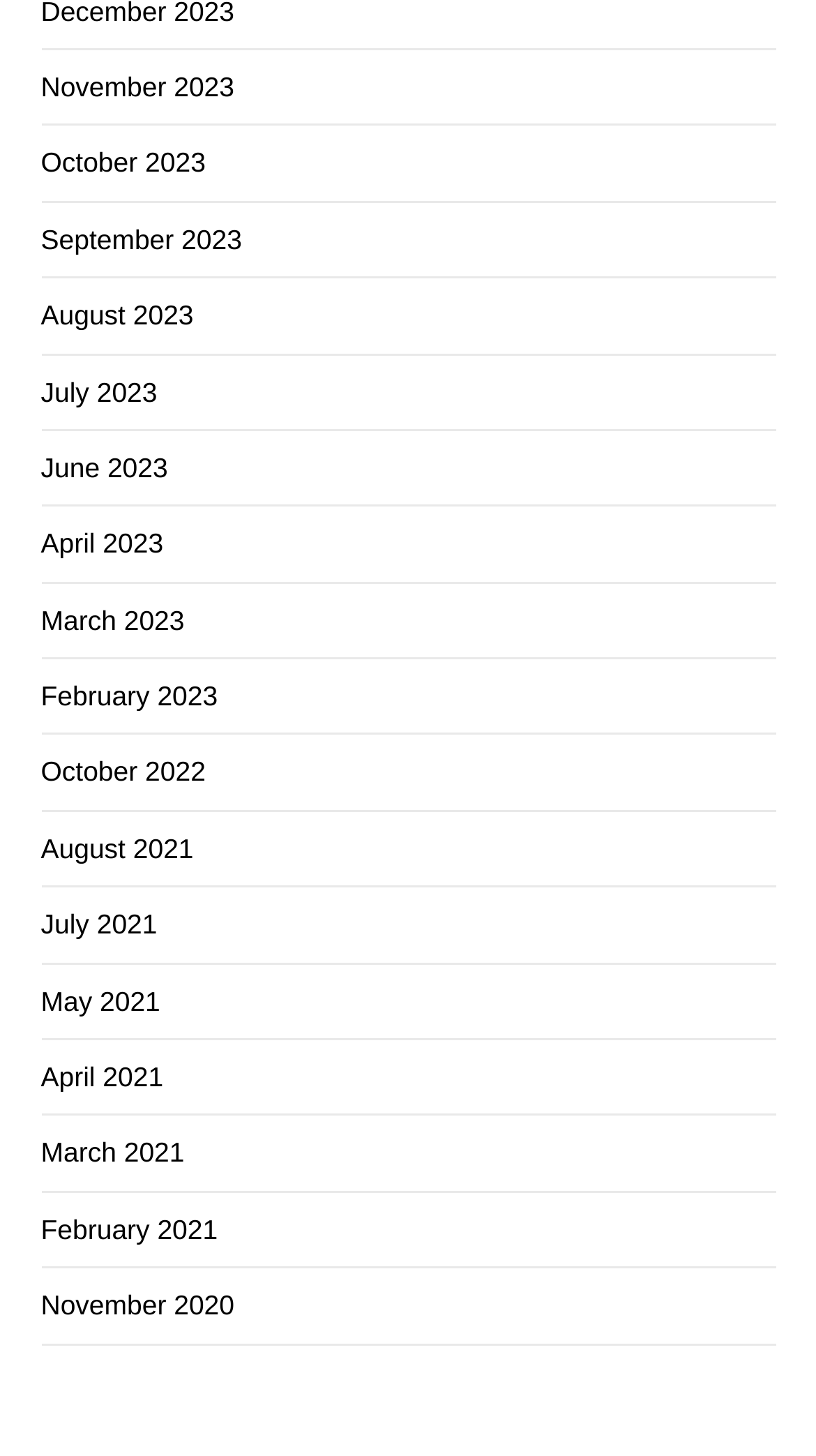Please identify the bounding box coordinates of the clickable region that I should interact with to perform the following instruction: "Visit the About Us page". The coordinates should be expressed as four float numbers between 0 and 1, i.e., [left, top, right, bottom].

None